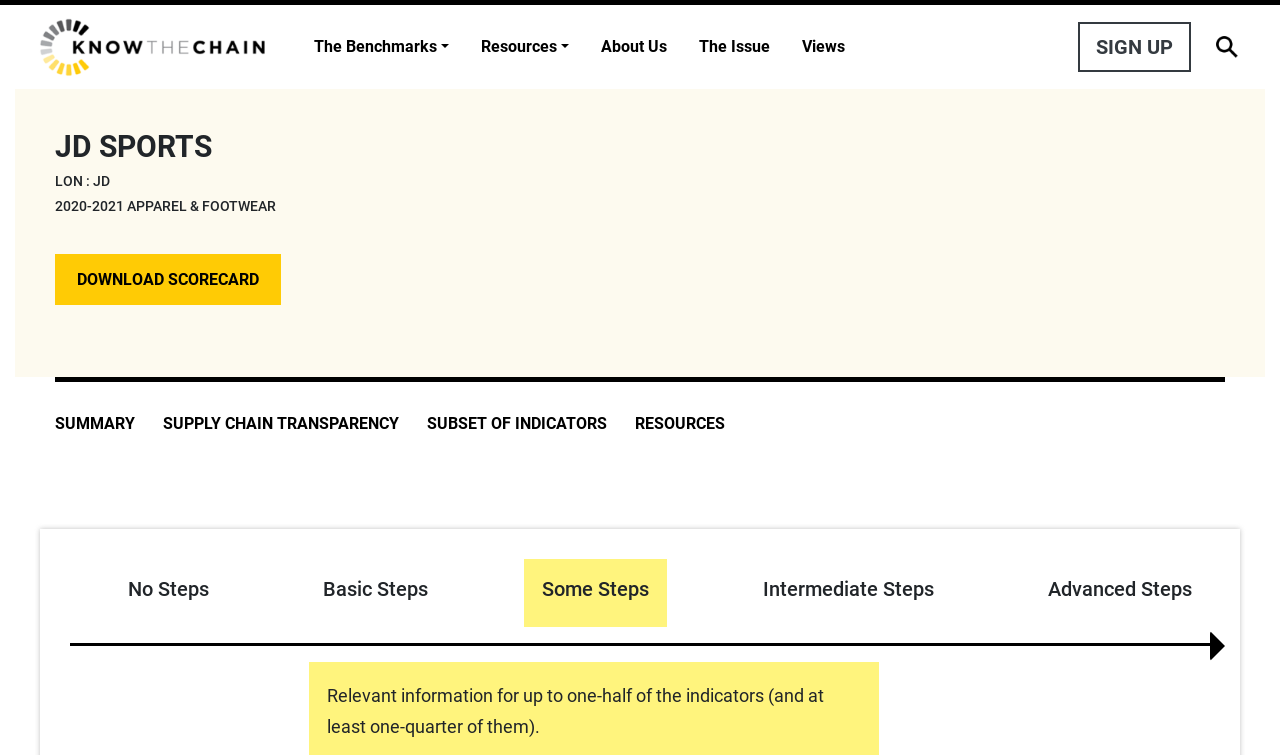From the details in the image, provide a thorough response to the question: What is the company name on the webpage?

The company name can be found in the header section of the webpage, where it is written in a large font size as 'JD SPORTS'.